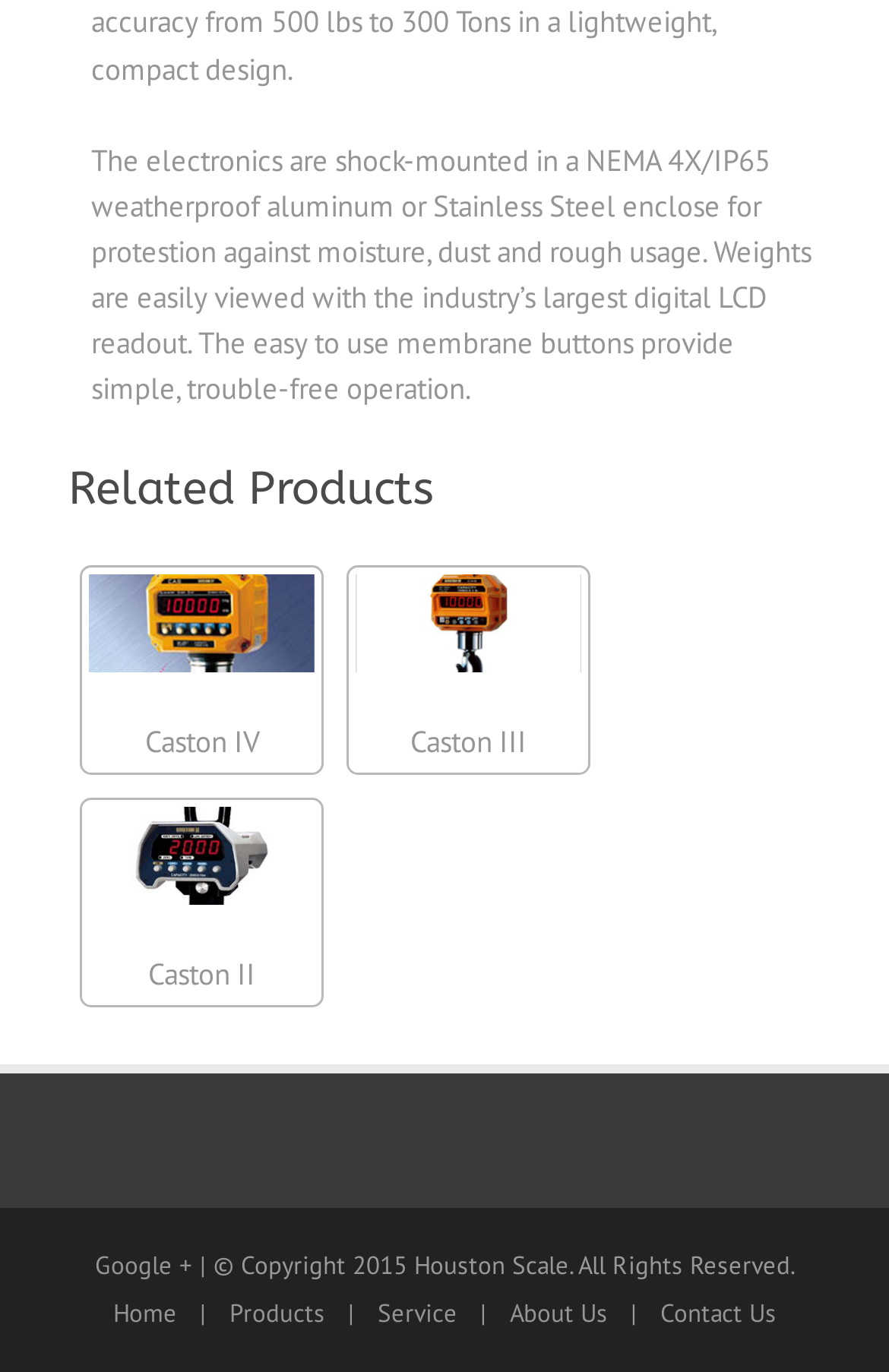Please locate the clickable area by providing the bounding box coordinates to follow this instruction: "go to home page".

[0.127, 0.945, 0.199, 0.968]